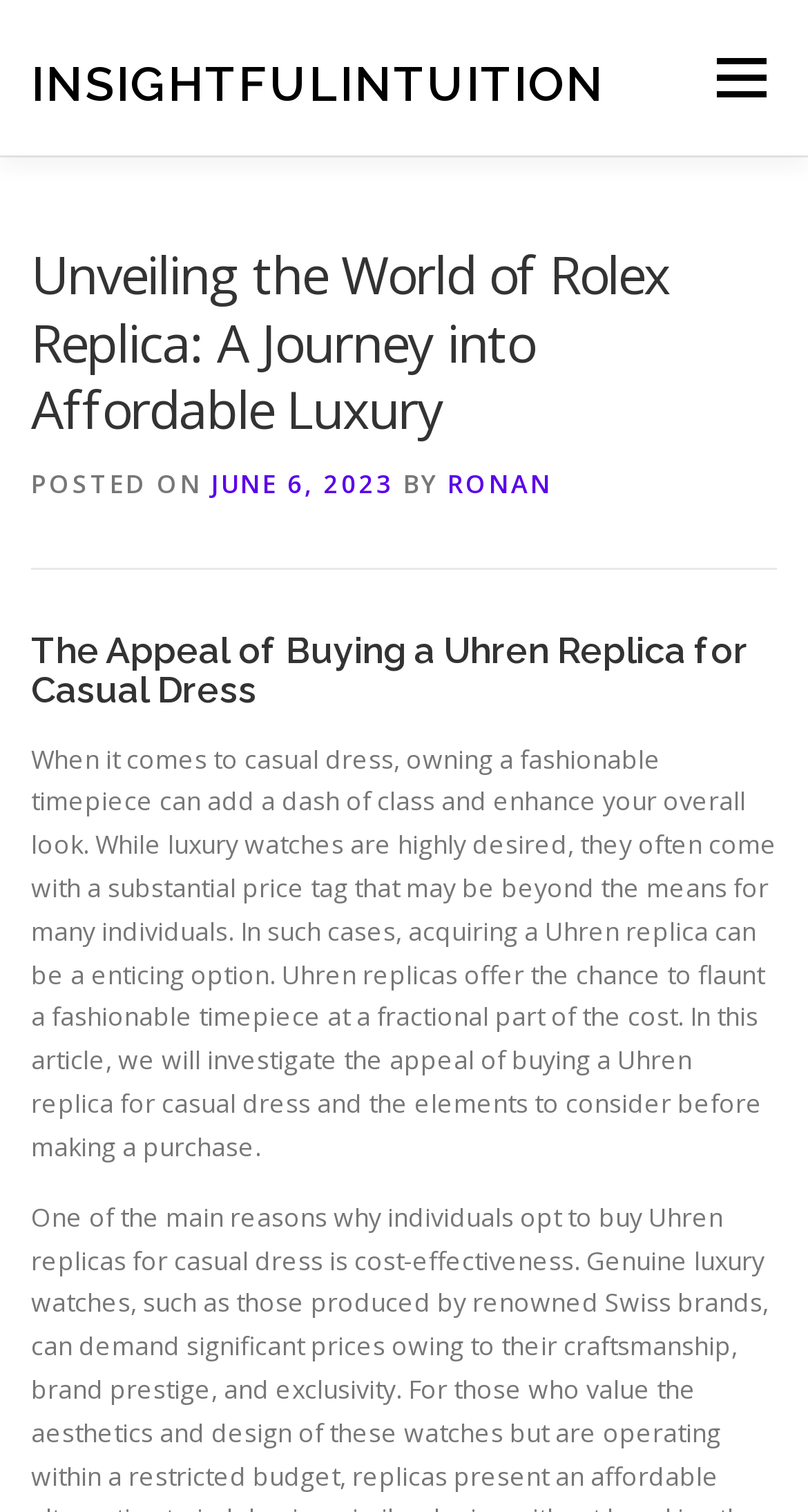Given the element description, predict the bounding box coordinates in the format (top-left x, top-left y, bottom-right x, bottom-right y), using floating point numbers between 0 and 1: June 6, 2023

[0.262, 0.308, 0.487, 0.331]